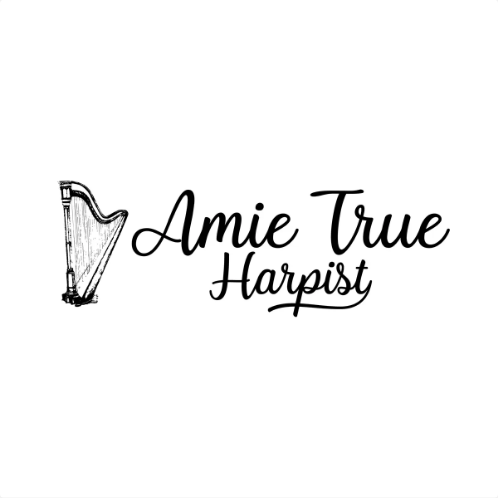Elaborate on the details you observe in the image.

The image features a beautifully stylized logo for "Amie True Harpist." It showcases an elegant harp illustration to the left, intricately detailed to reflect the artistry of the instrument. Adjacent to the harp, the text reads "Amie True," emphasized in a graceful, flowing script that captures a sense of sophistication. Beneath this, the word "Harpist" is rendered in a blend of script and traditional typography, further enhancing the aesthetic appeal. This logo design encapsulates the luxurious and refined musical experience offered by Amie True Music, a harpist known for performing at weddings and events in London and internationally.